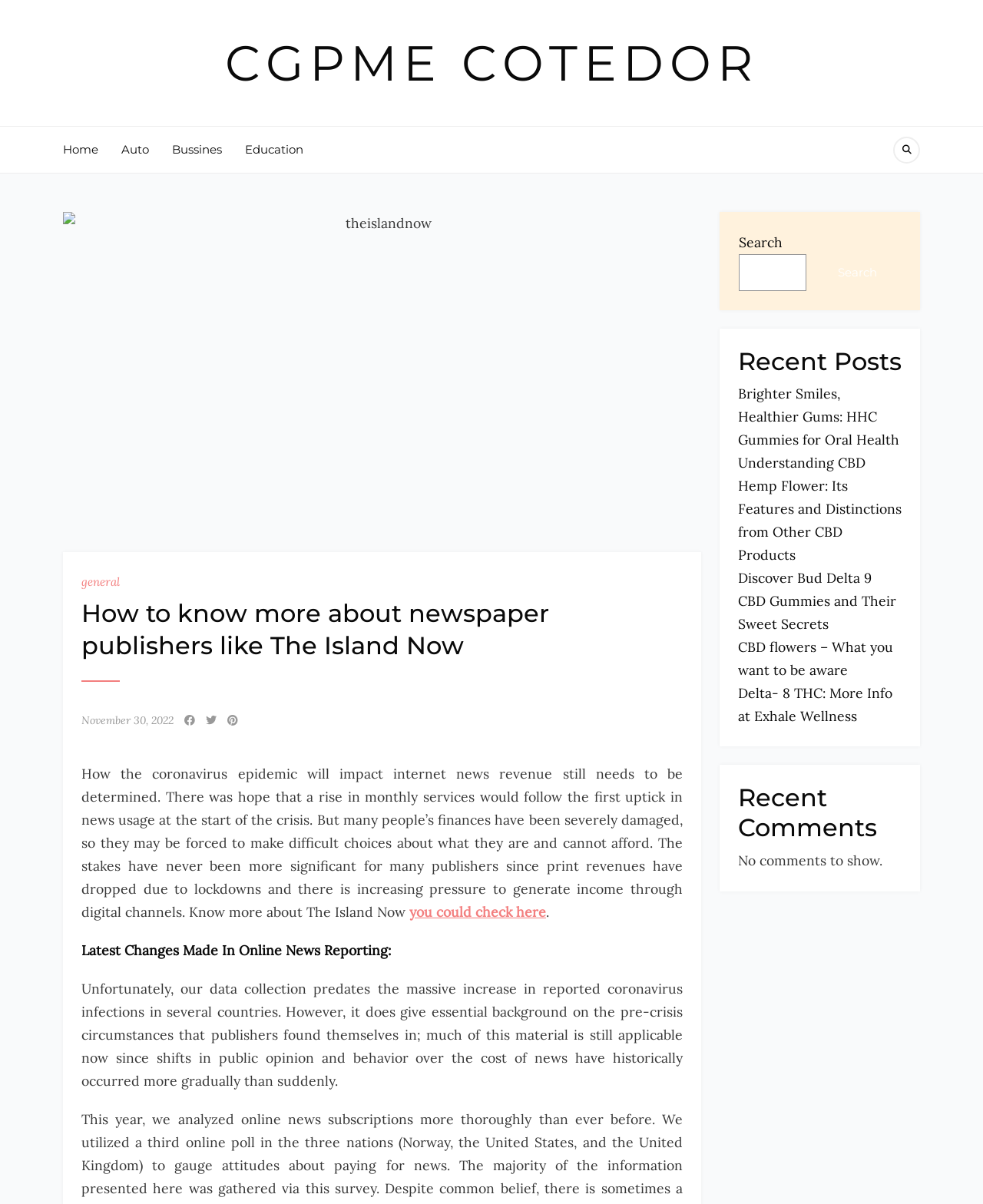Identify the bounding box coordinates of the HTML element based on this description: "general".

[0.083, 0.477, 0.122, 0.489]